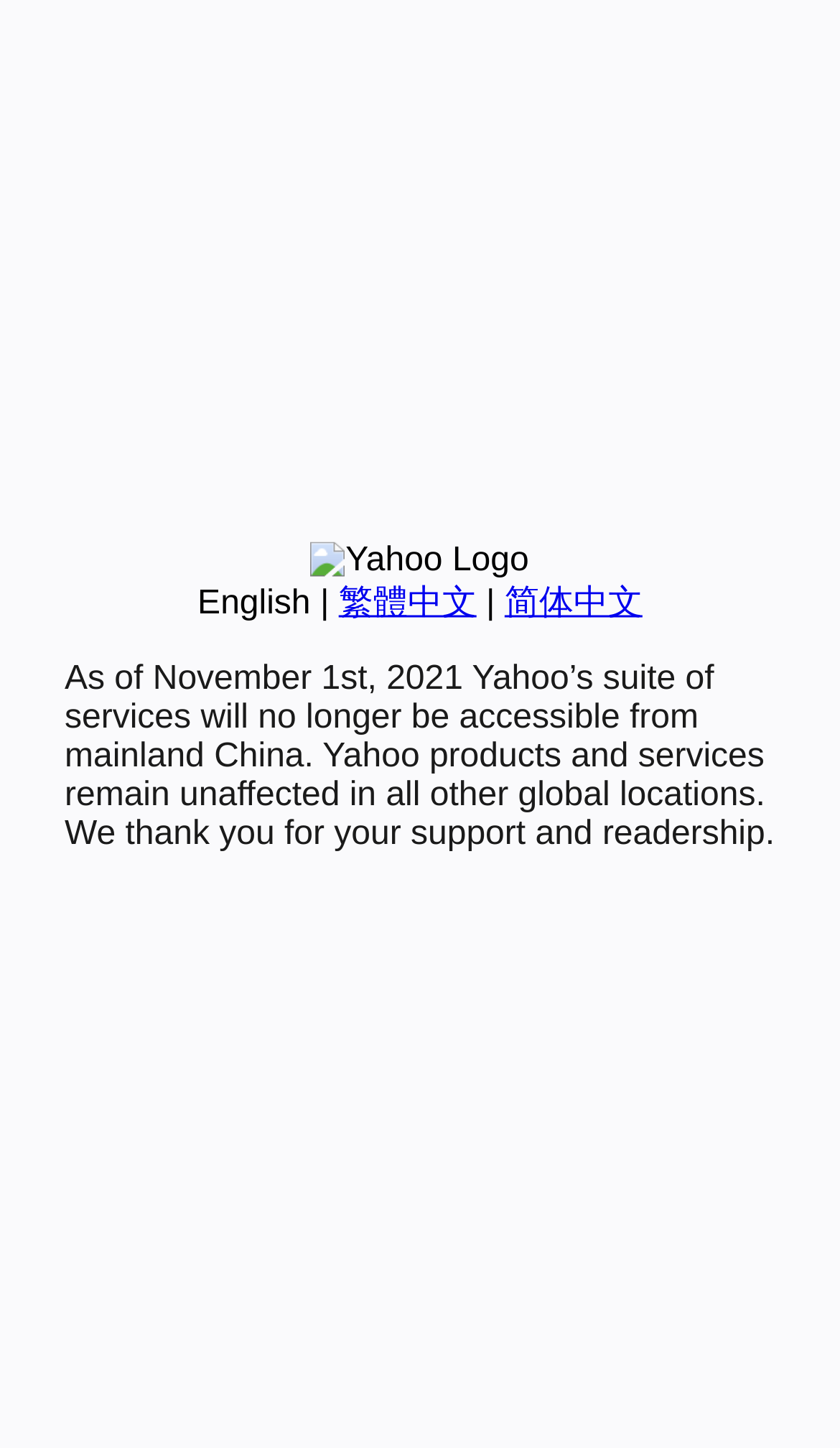Show the bounding box coordinates for the HTML element described as: "Home".

None